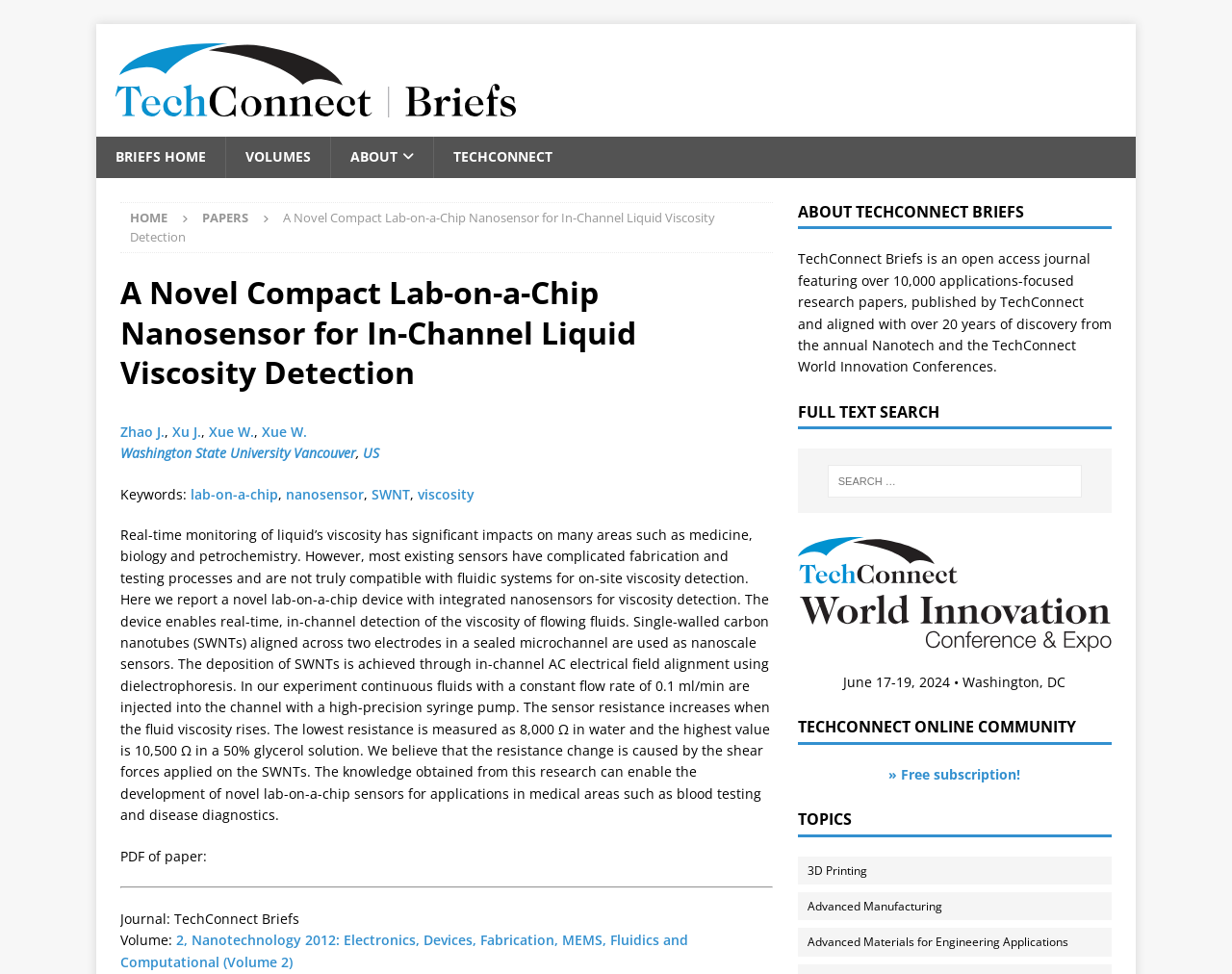Identify the bounding box coordinates of the region that needs to be clicked to carry out this instruction: "Visit the TechConnect World website". Provide these coordinates as four float numbers ranging from 0 to 1, i.e., [left, top, right, bottom].

[0.647, 0.648, 0.902, 0.667]